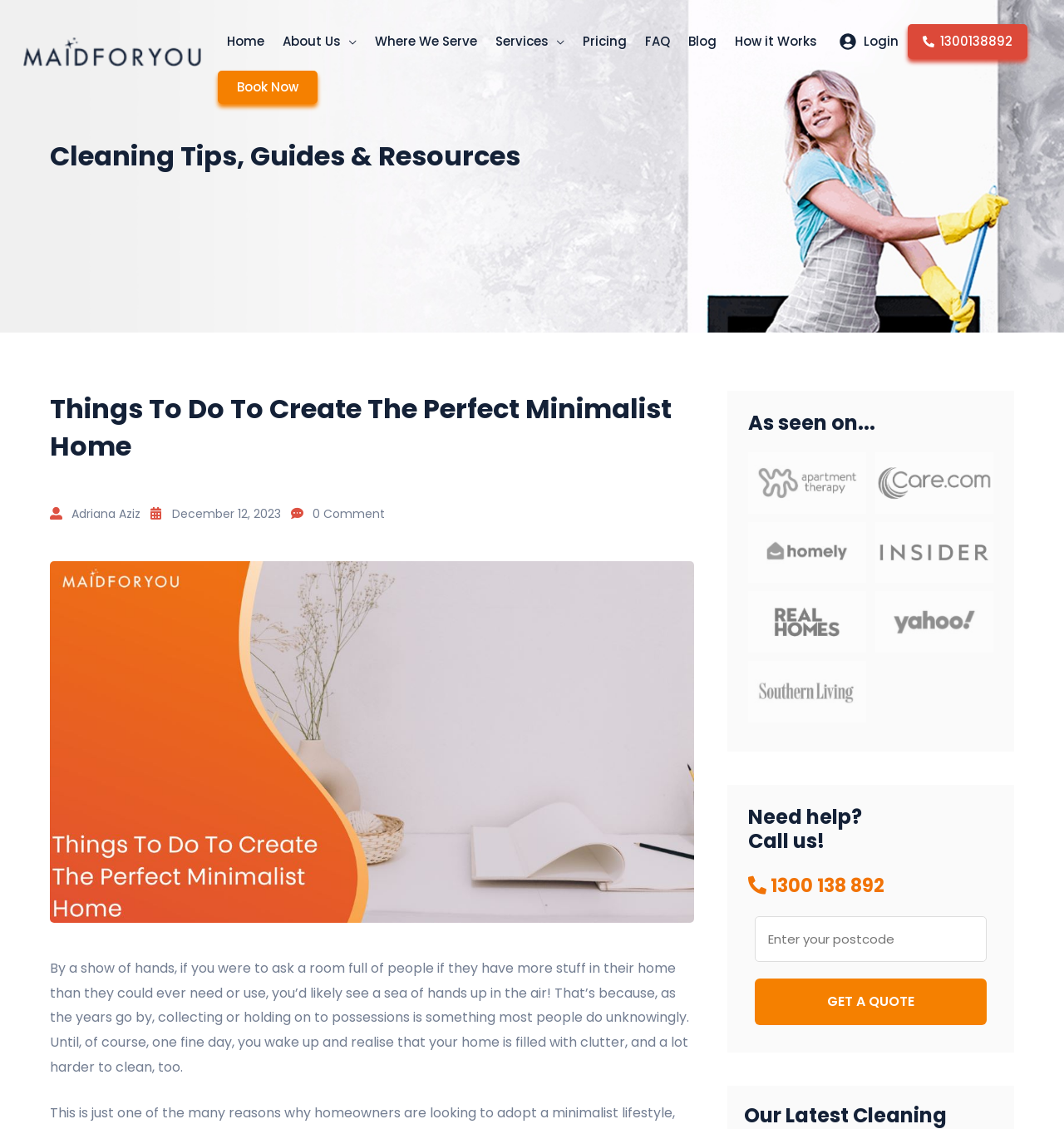Create a detailed narrative describing the layout and content of the webpage.

The webpage is about creating a minimalist home, with a focus on decluttering and simplifying living spaces. At the top left corner, there is a logo of "MaidForYou" with a link to the homepage. Next to it, there is a navigation menu with links to various sections of the website, including "Home", "About Us", "Where We Serve", "Services", "Pricing", "FAQ", "Blog", "How it Works", and "Login".

Below the navigation menu, there is a prominent heading that reads "Things To Do To Create The Perfect Minimalist Home". Underneath, there is a subheading with the author's name, "Adriana Aziz", and the date "December 12, 2023". There is also a comment section with zero comments.

The main content of the webpage is an article that discusses the importance of decluttering and minimalism in home living. The article is accompanied by a custom graphic image that takes up a significant portion of the page.

On the right side of the page, there is a section that showcases the website's credibility, with logos of various reputable sources, including "AT", "Care", "Homely", "Insider", "Real Homes", "Yahoo", and "SL".

At the bottom of the page, there is a call-to-action section that encourages visitors to seek help with cleaning and decluttering. There is a phone number, "1300 138 892", and a form to enter a postcode to get a quote. The form is accompanied by a "GET A QUOTE" button.